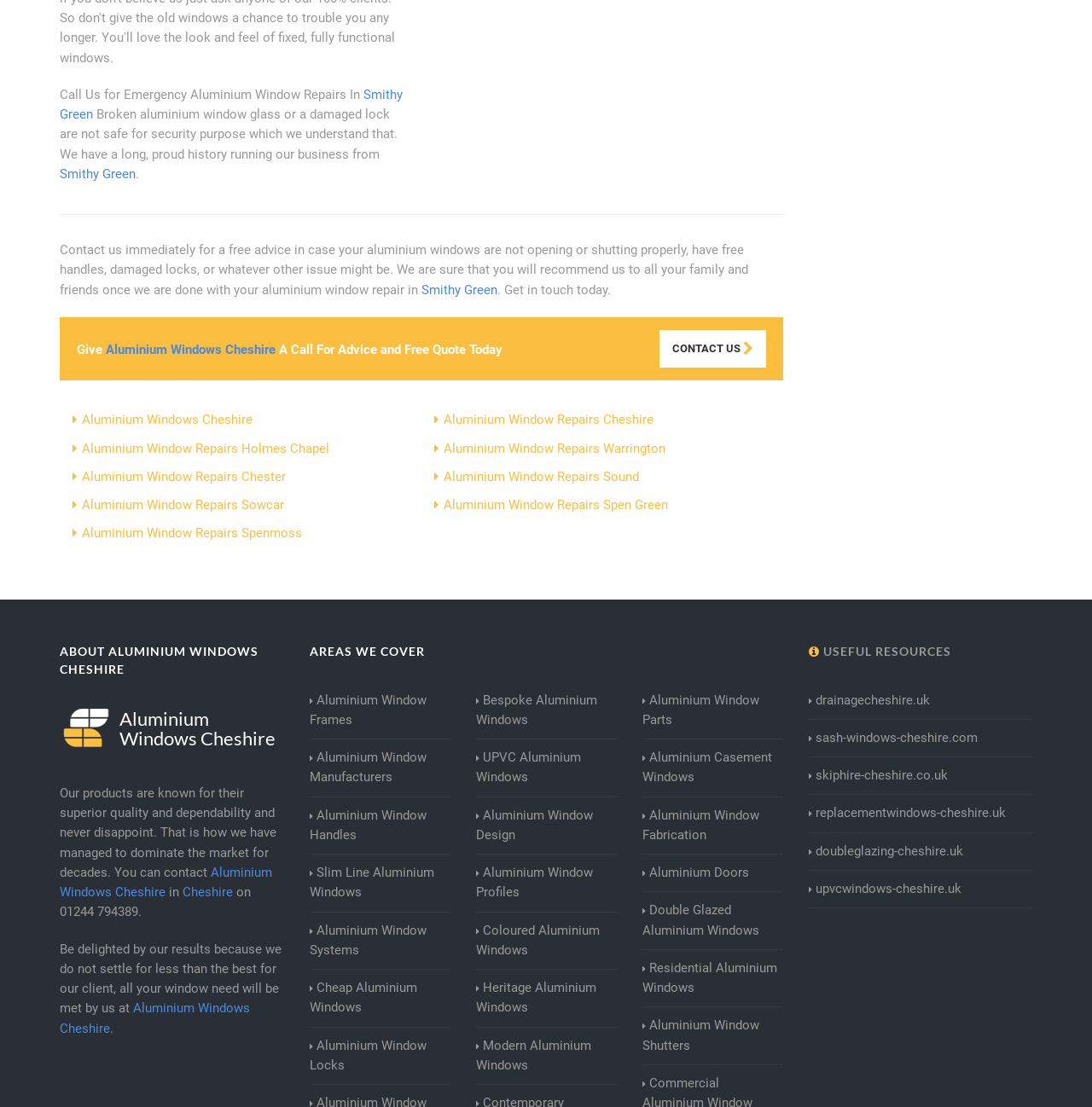How can customers contact the company?
Refer to the image and answer the question using a single word or phrase.

Phone number and link